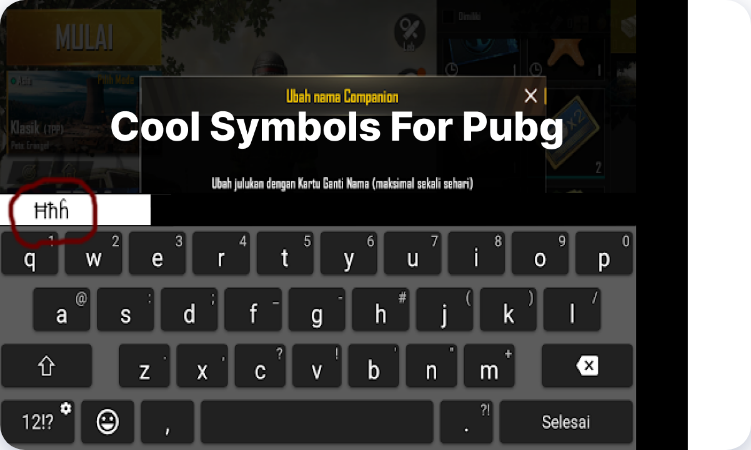What is the purpose of the special name card?
Please craft a detailed and exhaustive response to the question.

The purpose of the special name card is to update the player's name, as indicated by the prompt at the top of the screen, allowing users to change their name in the game.